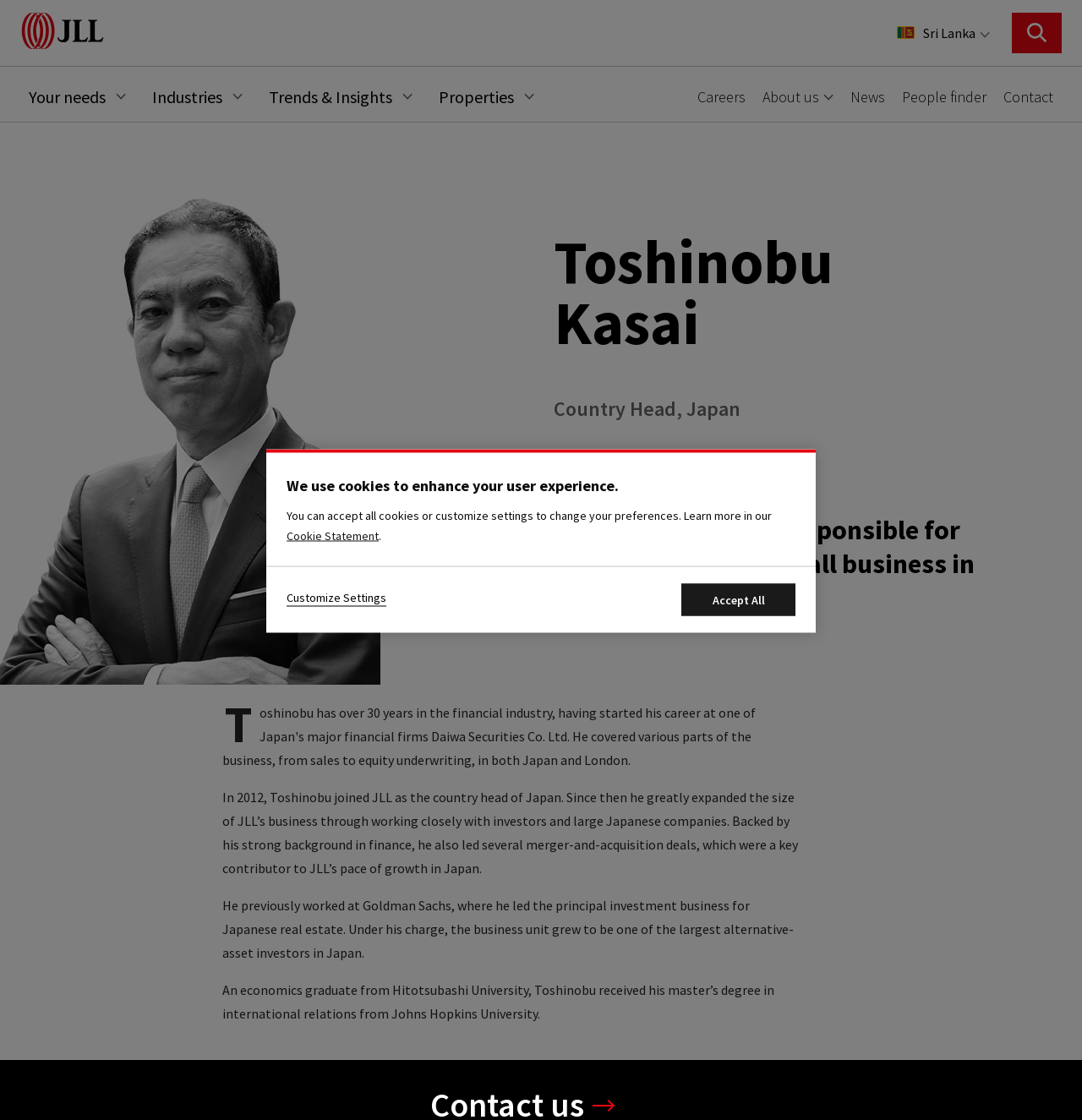Specify the bounding box coordinates of the area to click in order to execute this command: 'Read about Toshinobu Kasai'. The coordinates should consist of four float numbers ranging from 0 to 1, and should be formatted as [left, top, right, bottom].

[0.512, 0.207, 0.812, 0.315]